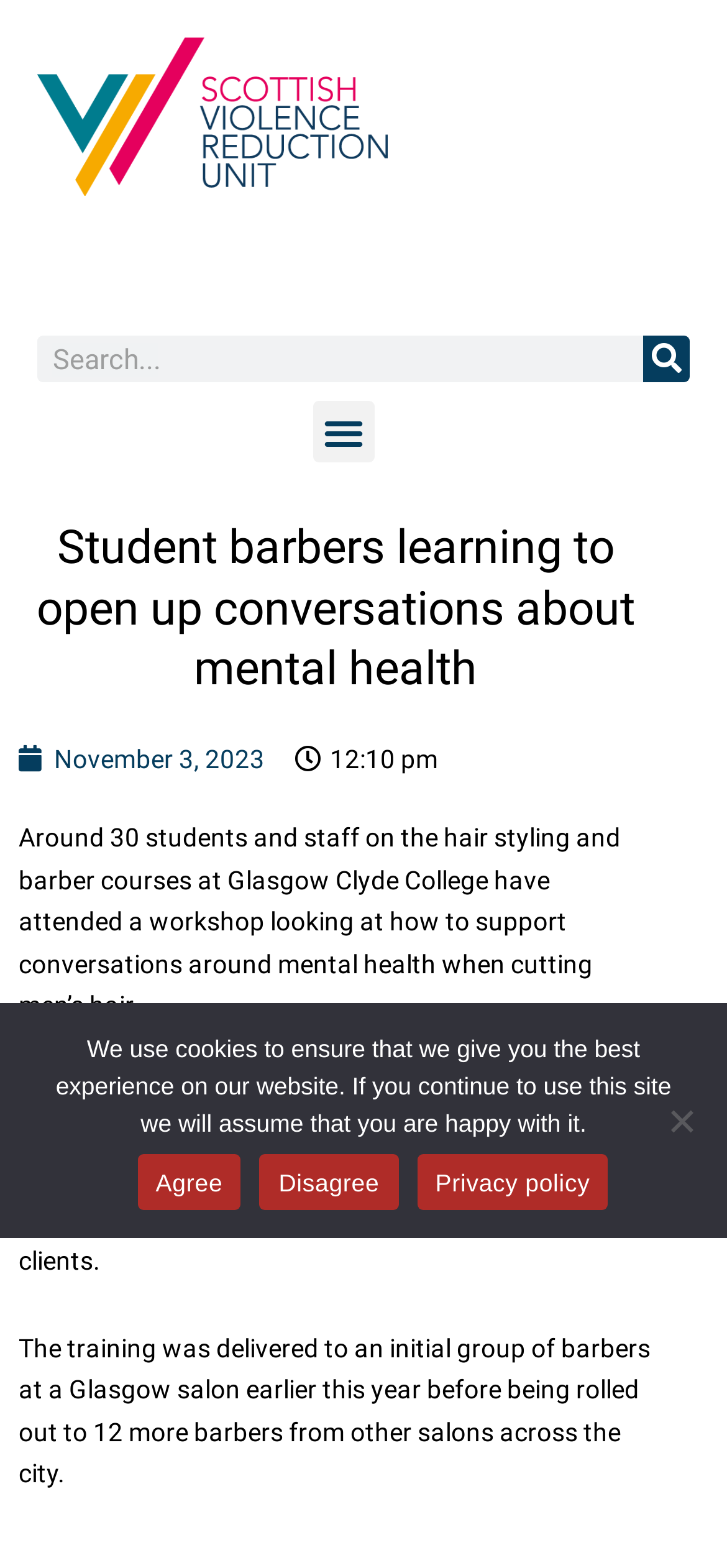Offer an extensive depiction of the webpage and its key elements.

The webpage appears to be an article about a workshop on mental health conversations for hair styling and barber students at Glasgow Clyde College. At the top left corner, there is the Scottish Violence Reduction Unit's official logo, accompanied by a search bar with a search button to the right. Below the logo, there is a menu toggle button.

The main content of the webpage is divided into sections. The title "Student barbers learning to open up conversations about mental health" is prominently displayed, followed by the date "November 3, 2023" and the time "12:10 pm" to the right.

The article consists of three paragraphs of text, which describe the workshop and its goals. The first paragraph explains that around 30 students and staff attended the workshop, which aimed to support conversations around mental health when cutting men's hair. The second paragraph details the training input provided by the Brothers in Arms charity and the Scottish Violence Reduction Unit. The third paragraph mentions the rollout of the training to more barbers across the city.

At the bottom of the page, there is a cookie notice dialog box with a message about the website's use of cookies. The dialog box contains three links: "Agree", "Disagree", and "Privacy policy".